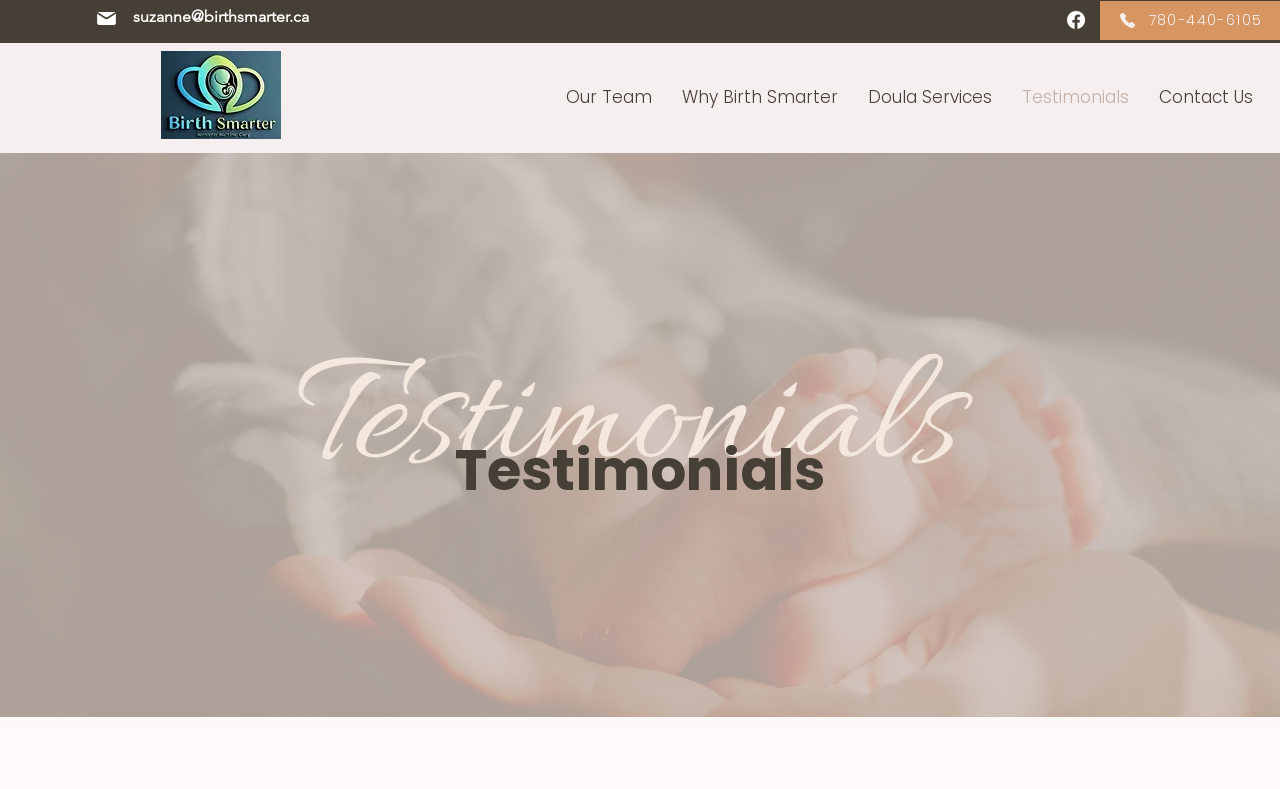Determine the main heading text of the webpage.

What Our Clients Are Saying